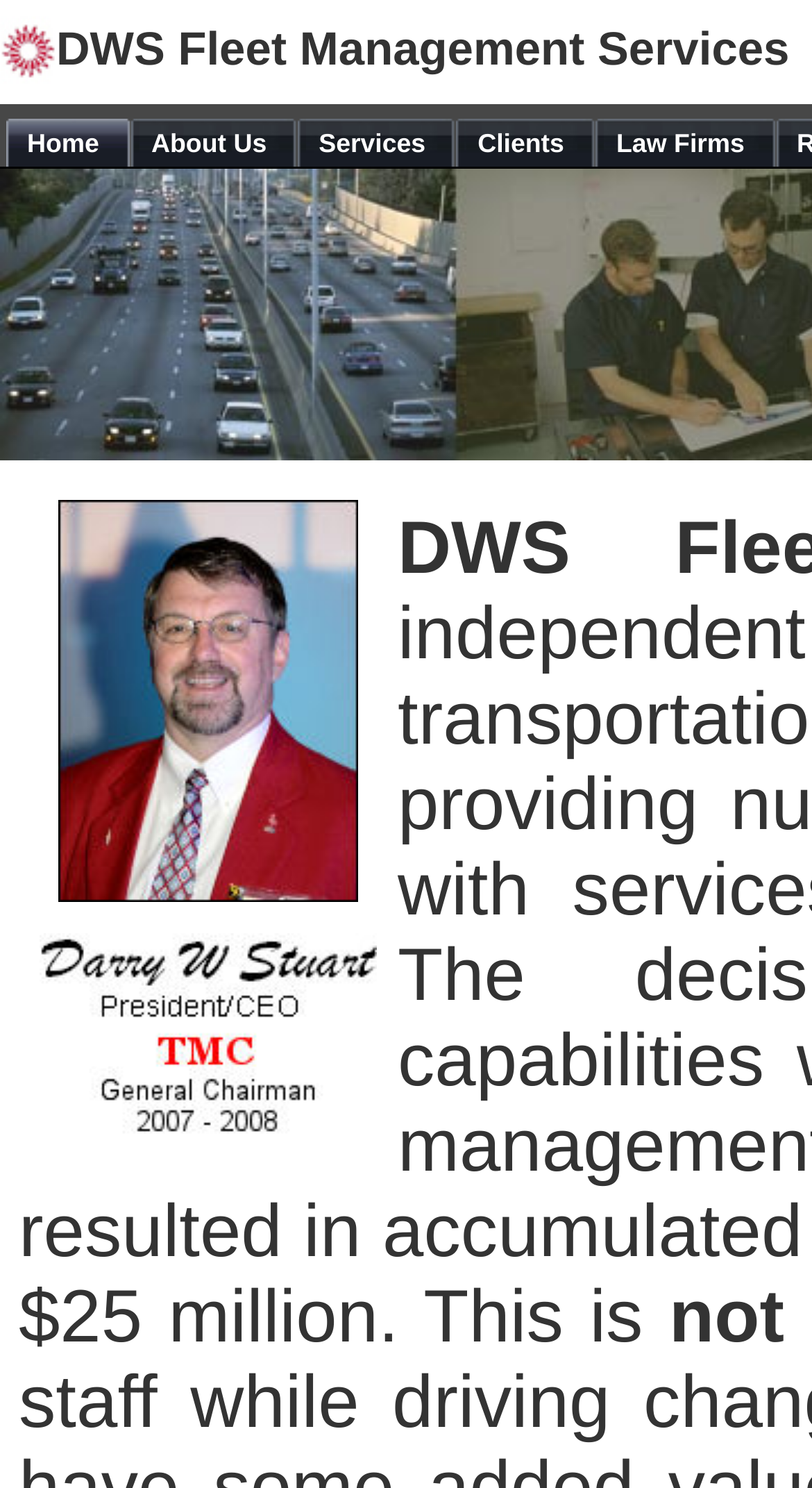Please determine the bounding box coordinates for the UI element described here. Use the format (top-left x, top-left y, bottom-right x, bottom-right y) with values bounded between 0 and 1: About Us

[0.161, 0.08, 0.367, 0.112]